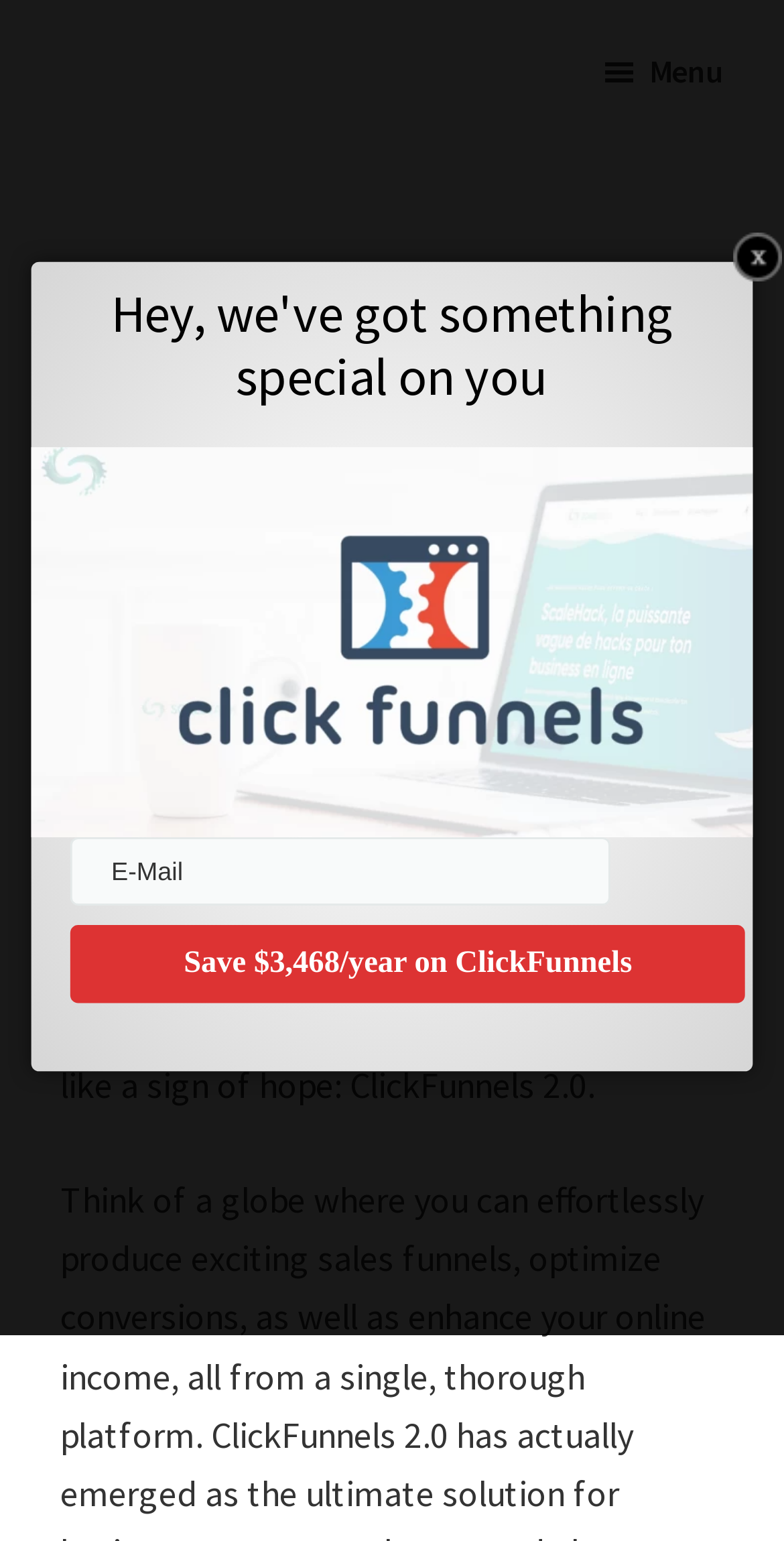Identify and provide the bounding box for the element described by: "name="email" placeholder="E-Mail"".

[0.09, 0.543, 0.779, 0.588]